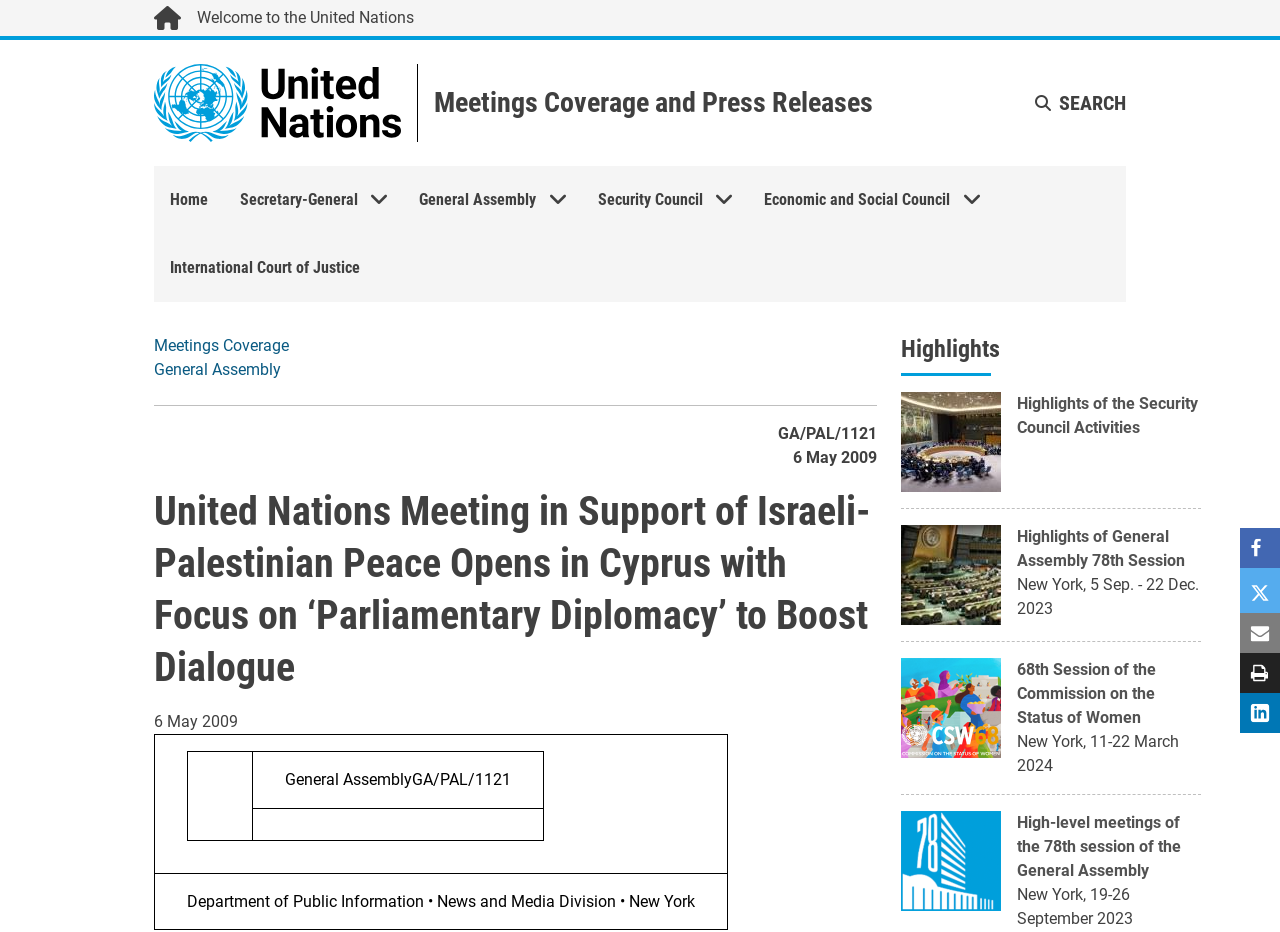Please determine the bounding box coordinates of the clickable area required to carry out the following instruction: "View the 'Highlights' section". The coordinates must be four float numbers between 0 and 1, represented as [left, top, right, bottom].

[0.704, 0.358, 0.88, 0.404]